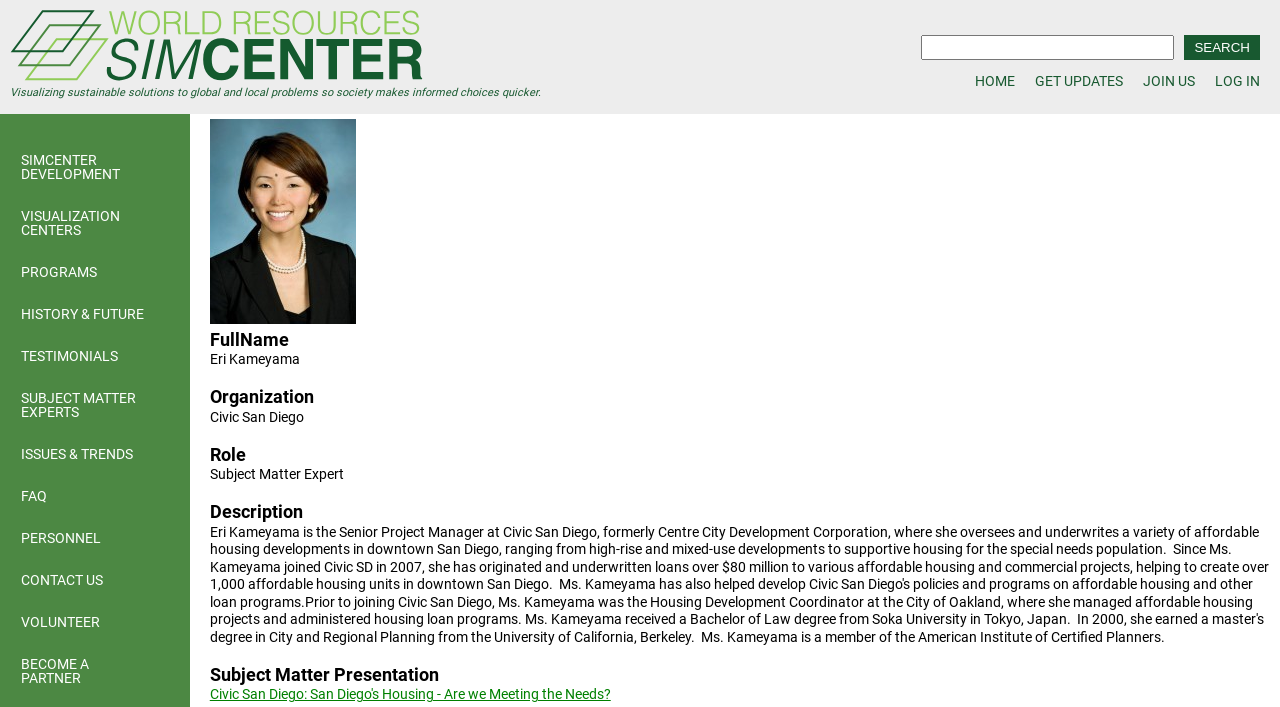Identify the coordinates of the bounding box for the element that must be clicked to accomplish the instruction: "Visit the Springfield office page".

None